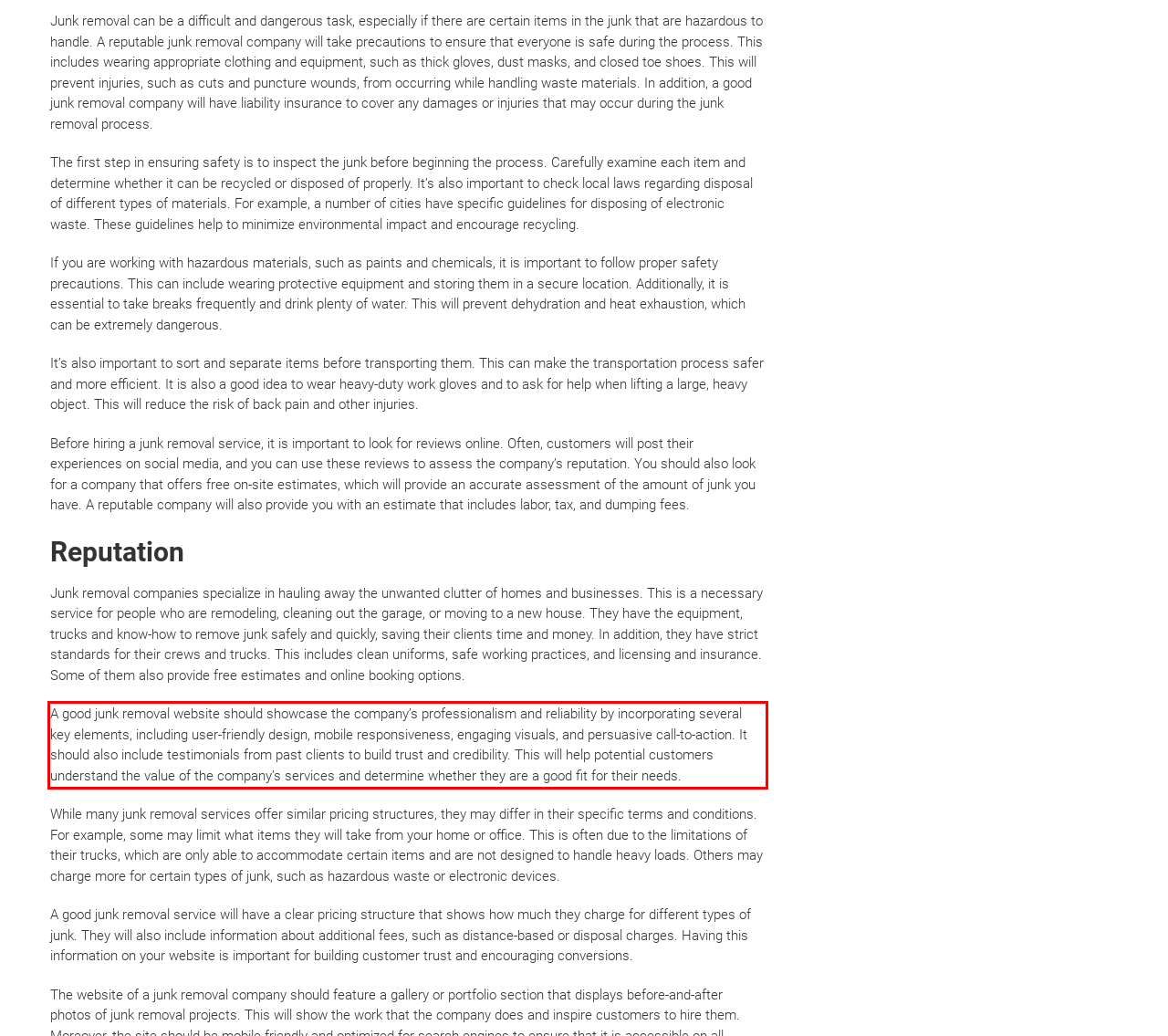In the screenshot of the webpage, find the red bounding box and perform OCR to obtain the text content restricted within this red bounding box.

A good junk removal website should showcase the company’s professionalism and reliability by incorporating several key elements, including user-friendly design, mobile responsiveness, engaging visuals, and persuasive call-to-action. It should also include testimonials from past clients to build trust and credibility. This will help potential customers understand the value of the company’s services and determine whether they are a good fit for their needs.